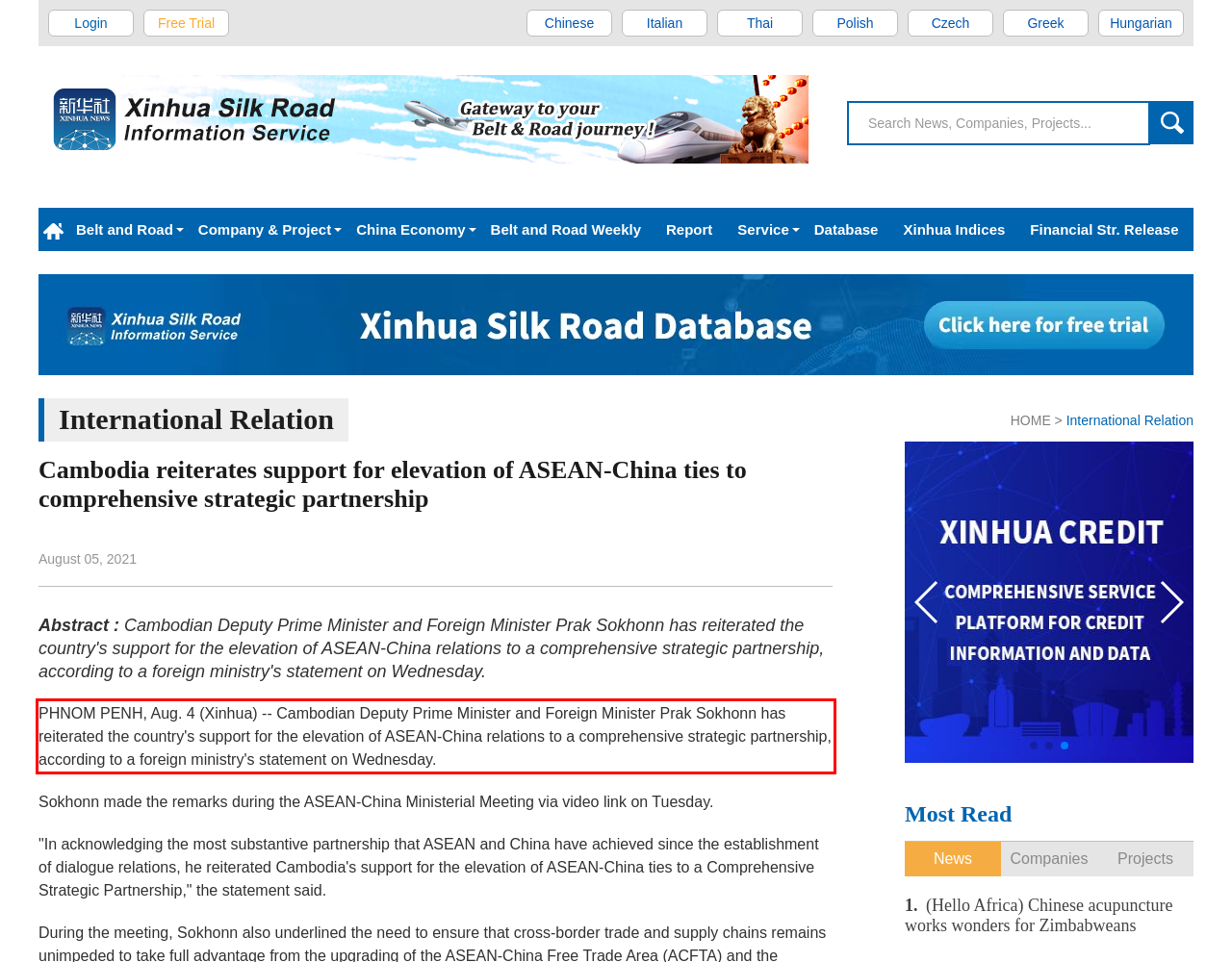Within the screenshot of a webpage, identify the red bounding box and perform OCR to capture the text content it contains.

PHNOM PENH, Aug. 4 (Xinhua) -- Cambodian Deputy Prime Minister and Foreign Minister Prak Sokhonn has reiterated the country's support for the elevation of ASEAN-China relations to a comprehensive strategic partnership, according to a foreign ministry's statement on Wednesday.